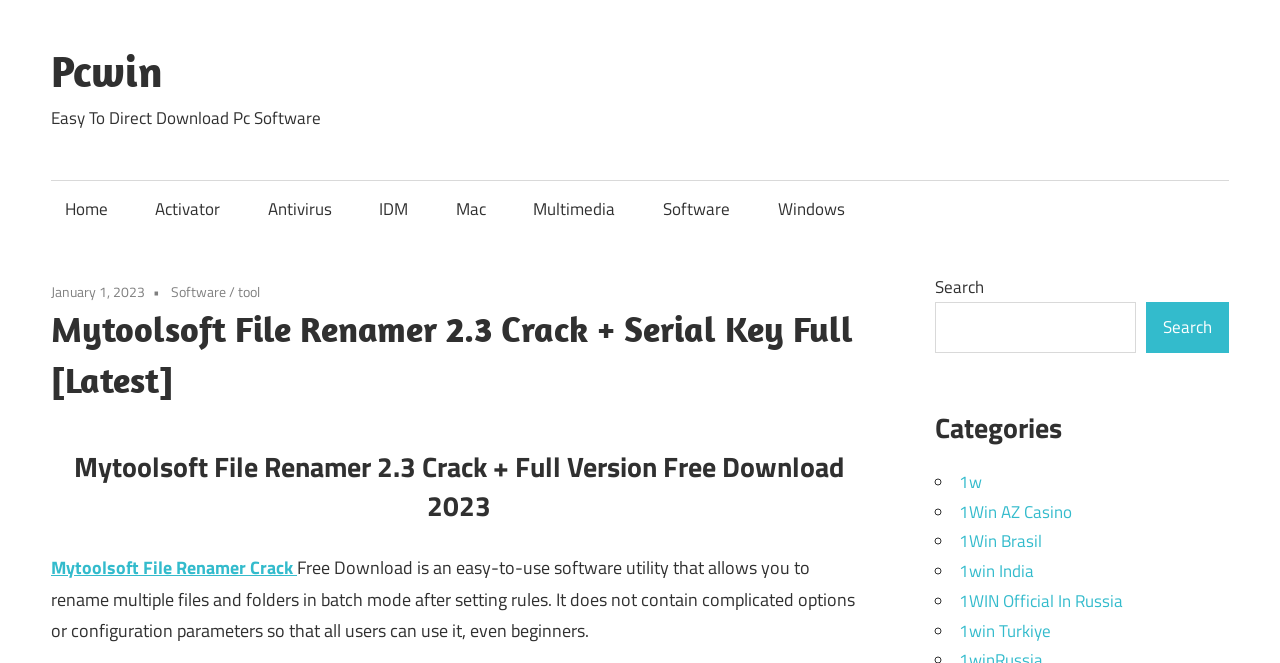Please determine the bounding box coordinates for the element with the description: "parent_node: Search name="s"".

[0.73, 0.456, 0.888, 0.532]